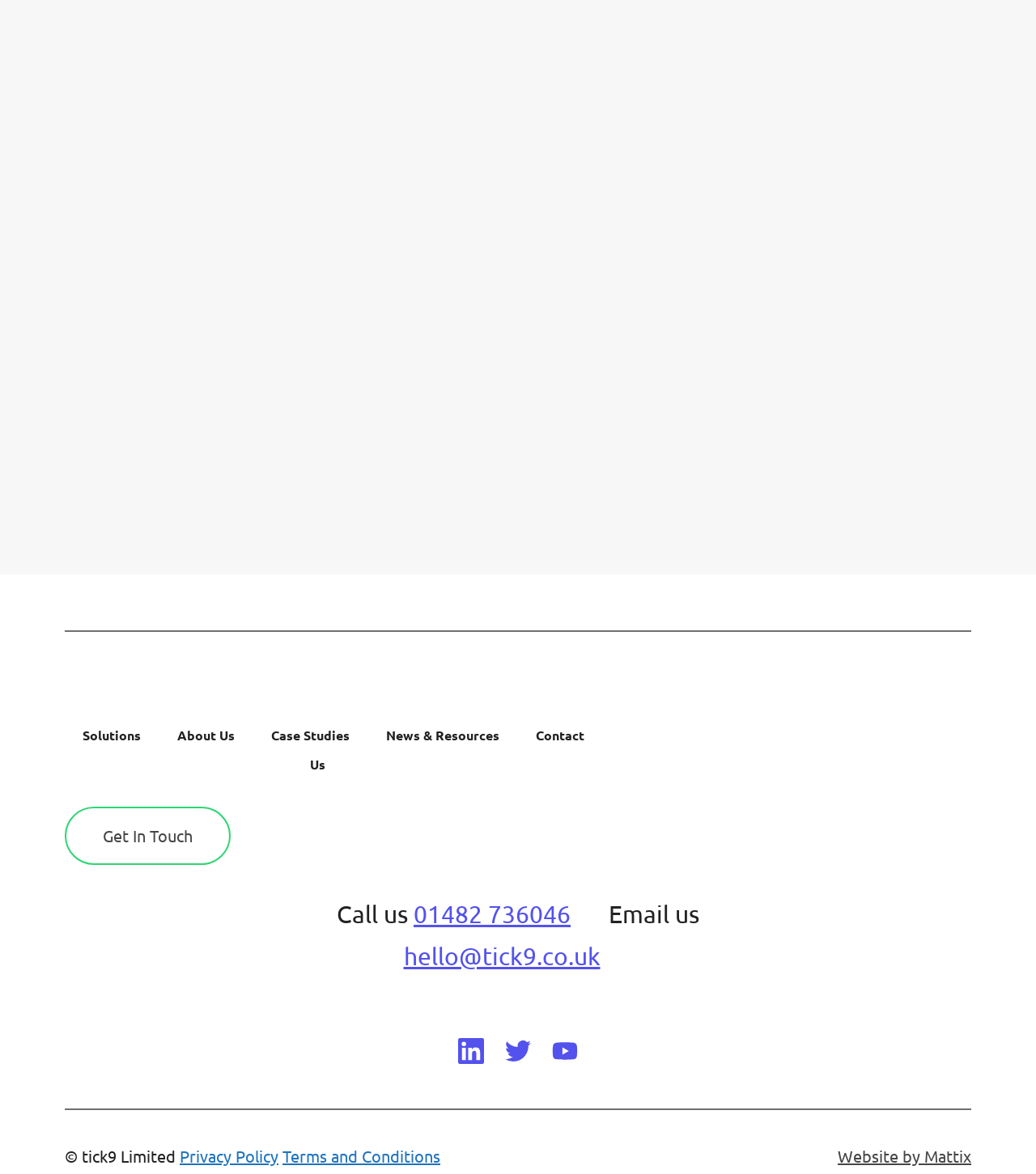What is the phone number to contact the company?
Based on the image, give a concise answer in the form of a single word or short phrase.

01482 736046